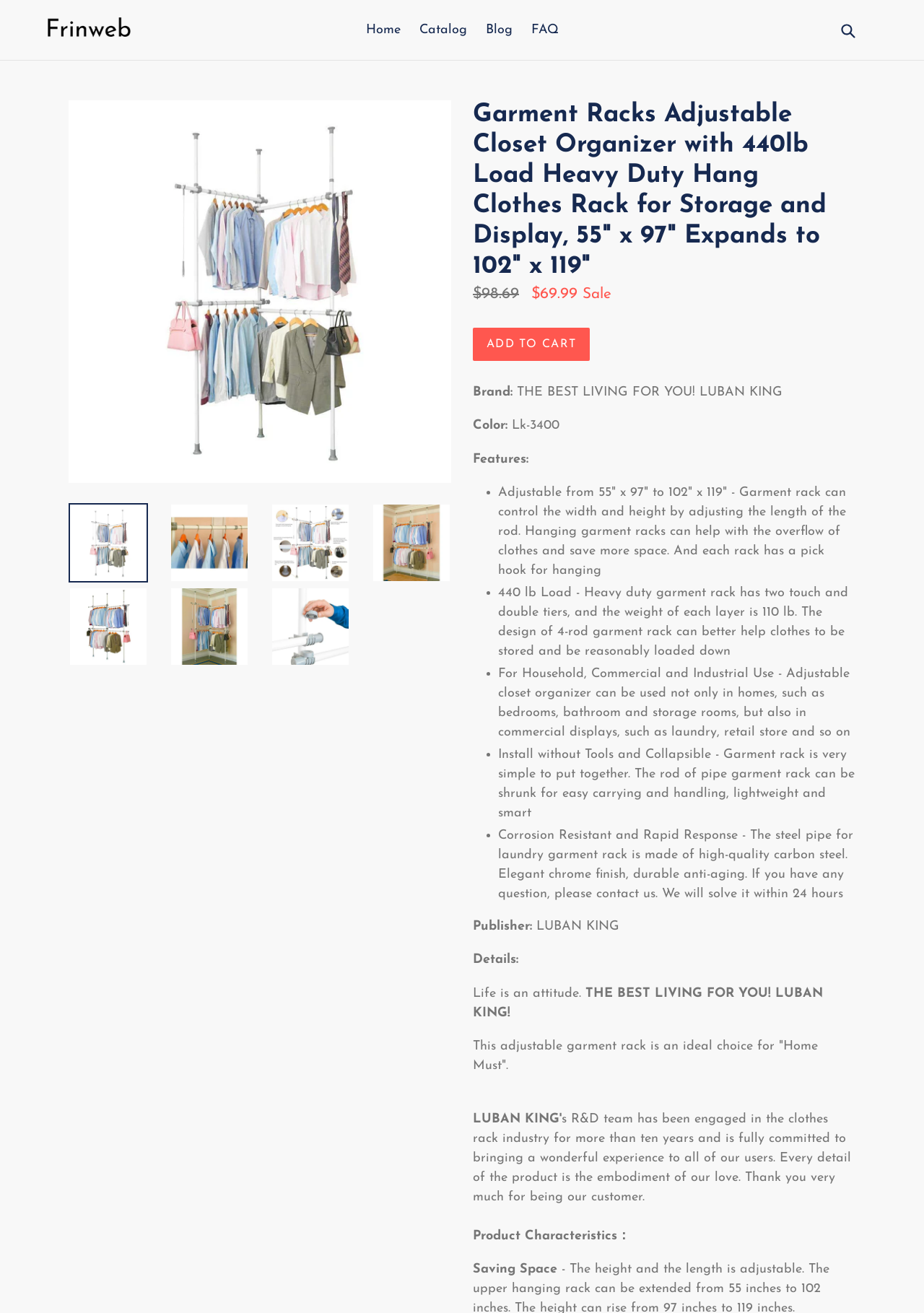Bounding box coordinates are specified in the format (top-left x, top-left y, bottom-right x, bottom-right y). All values are floating point numbers bounded between 0 and 1. Please provide the bounding box coordinate of the region this sentence describes: ADD TO CART

[0.512, 0.25, 0.638, 0.275]